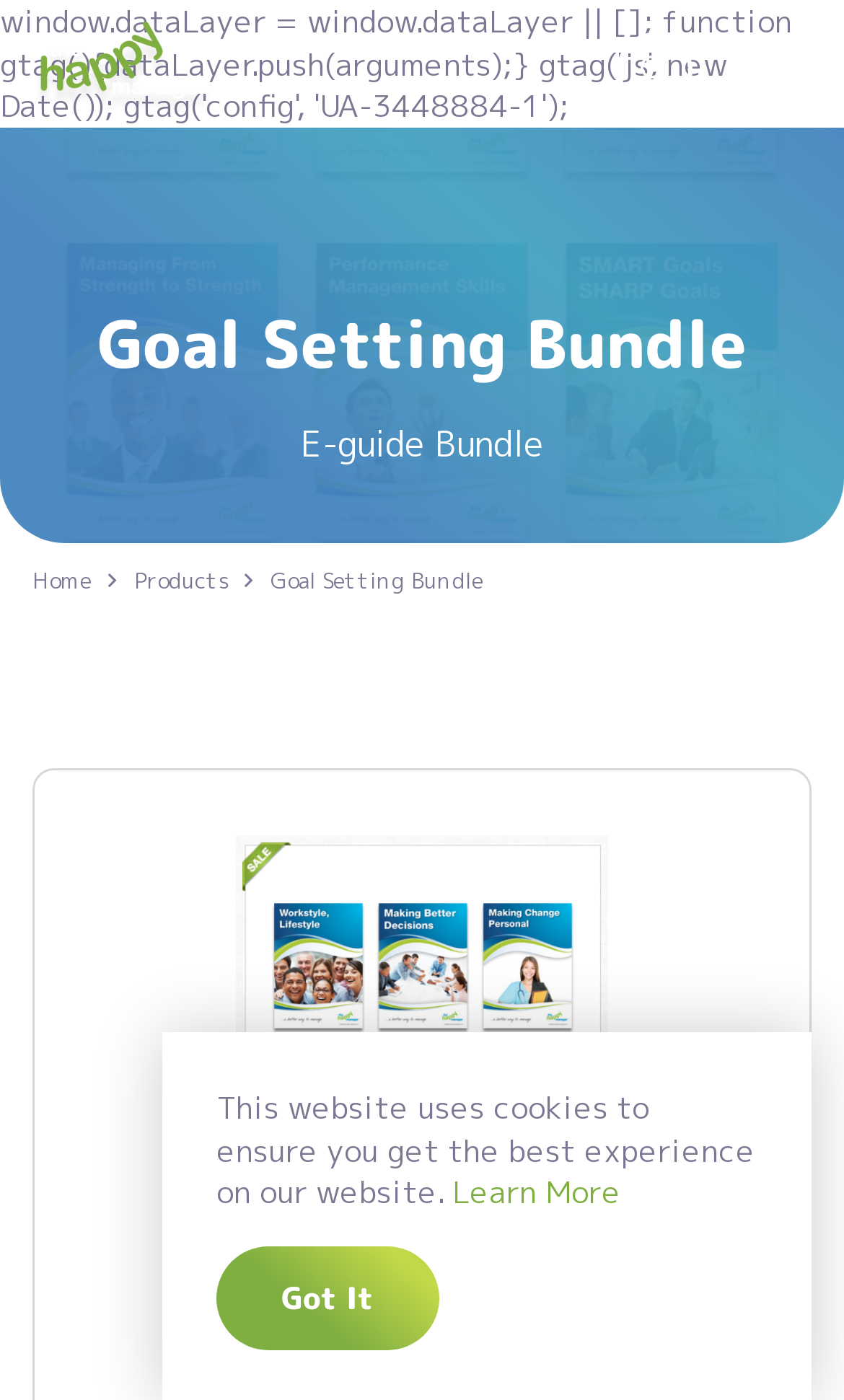Use a single word or phrase to answer the question: How many sections are there on the webpage?

2